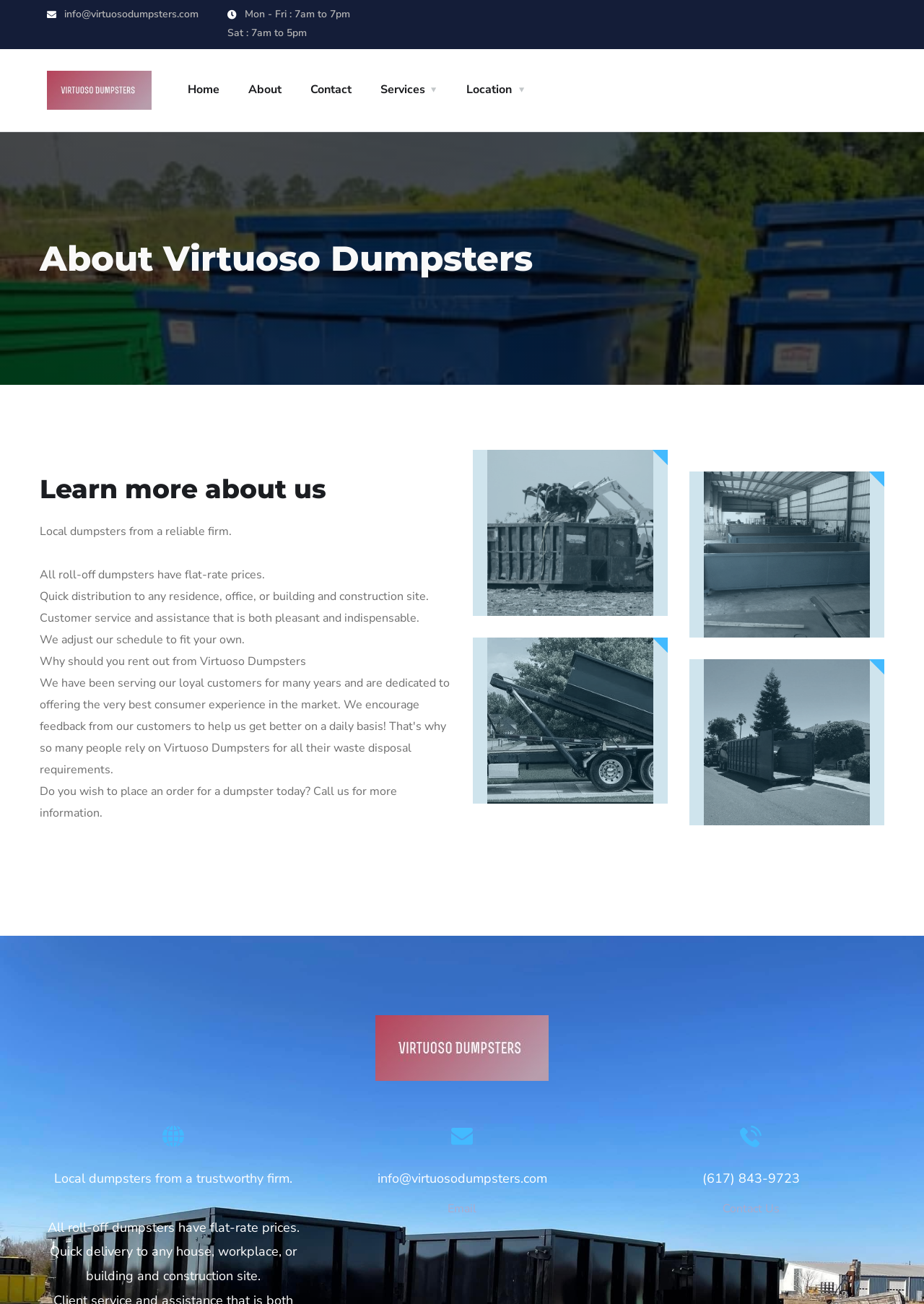Can you locate the main headline on this webpage and provide its text content?

About Virtuoso Dumpsters